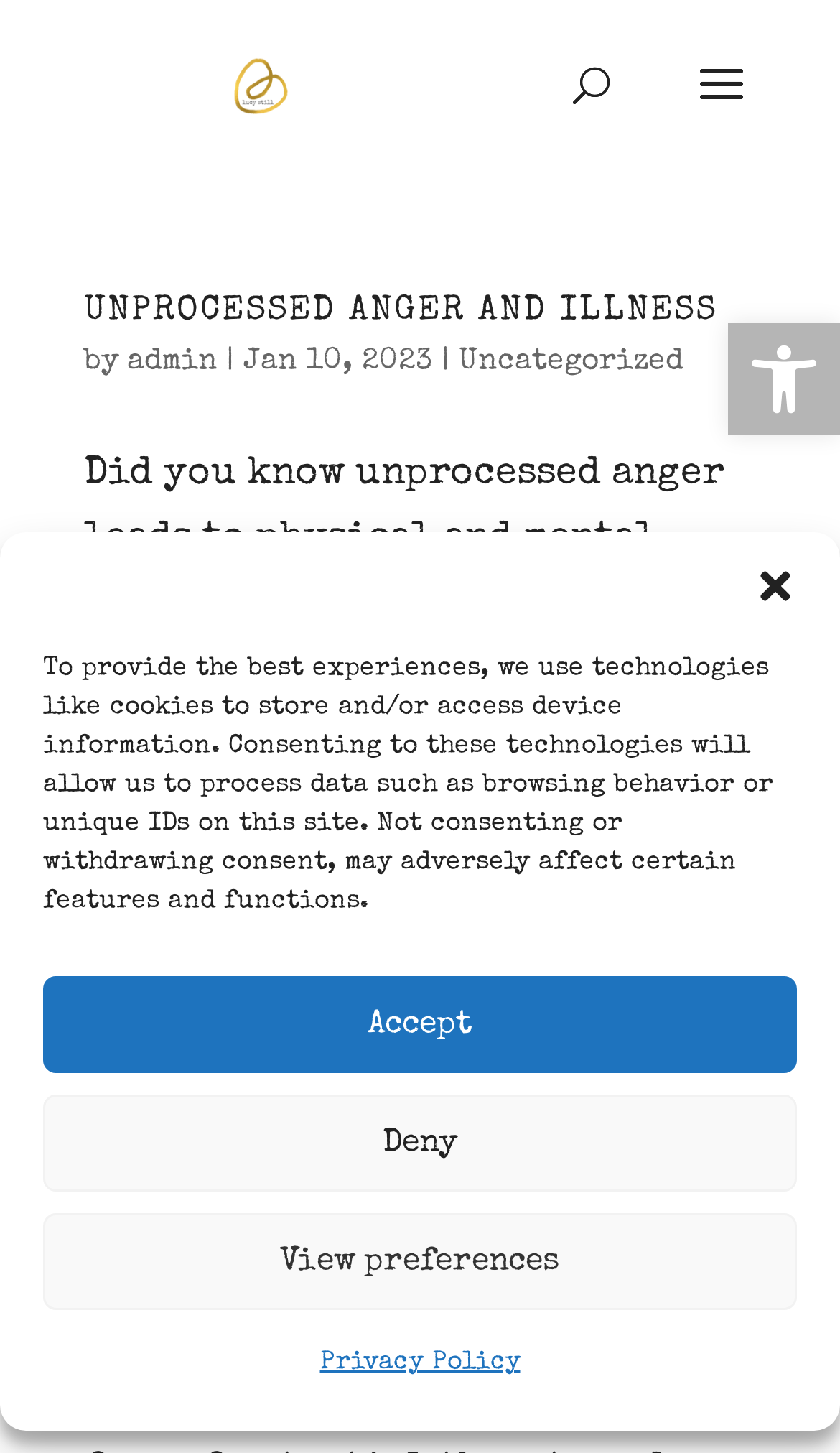Specify the bounding box coordinates of the area that needs to be clicked to achieve the following instruction: "Visit Lucy Still homepage".

[0.11, 0.036, 0.51, 0.074]